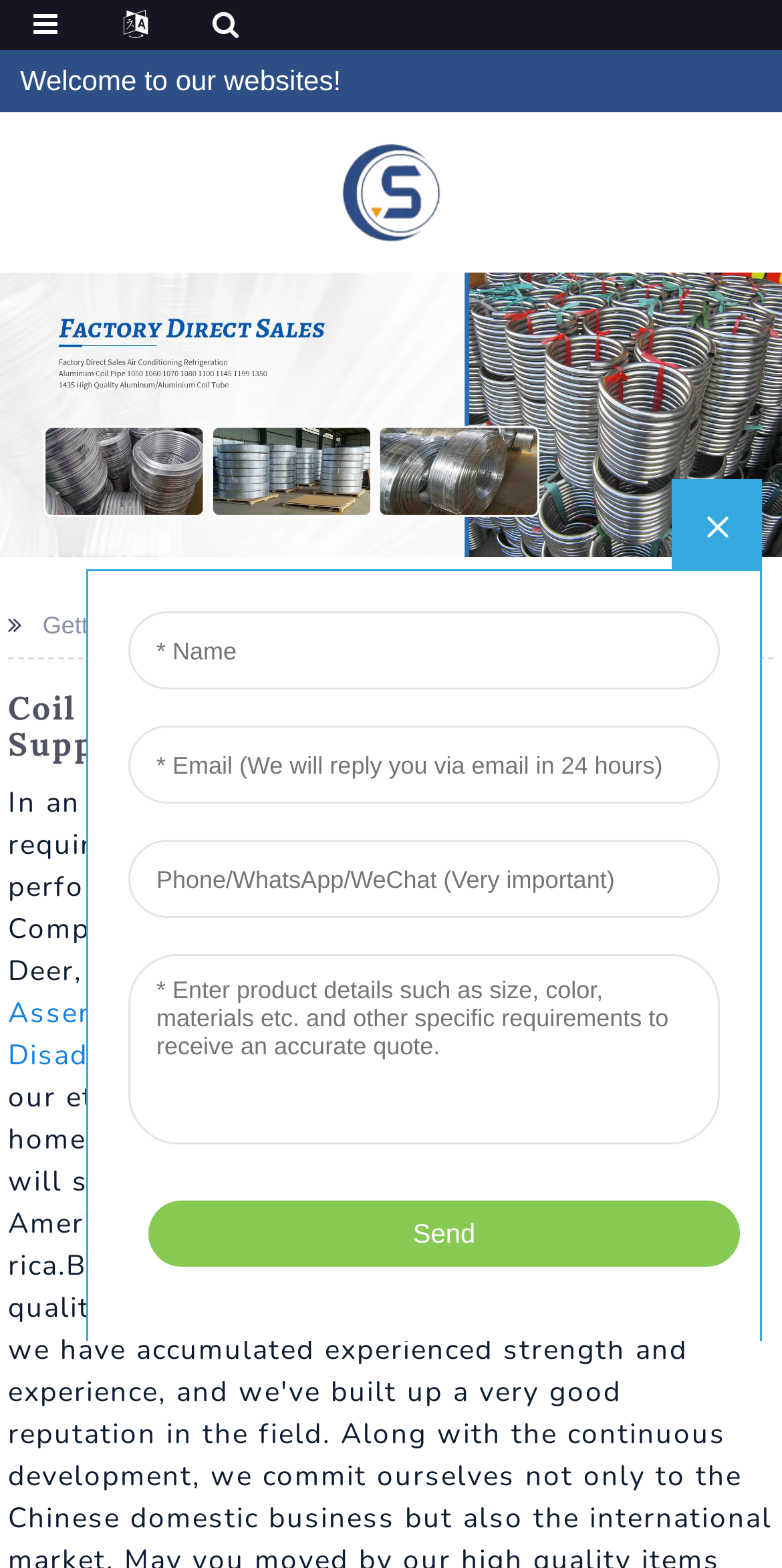Find the primary header on the webpage and provide its text.

Coil Tubing Red Deer - Manufacturers, Suppliers, Factory From China